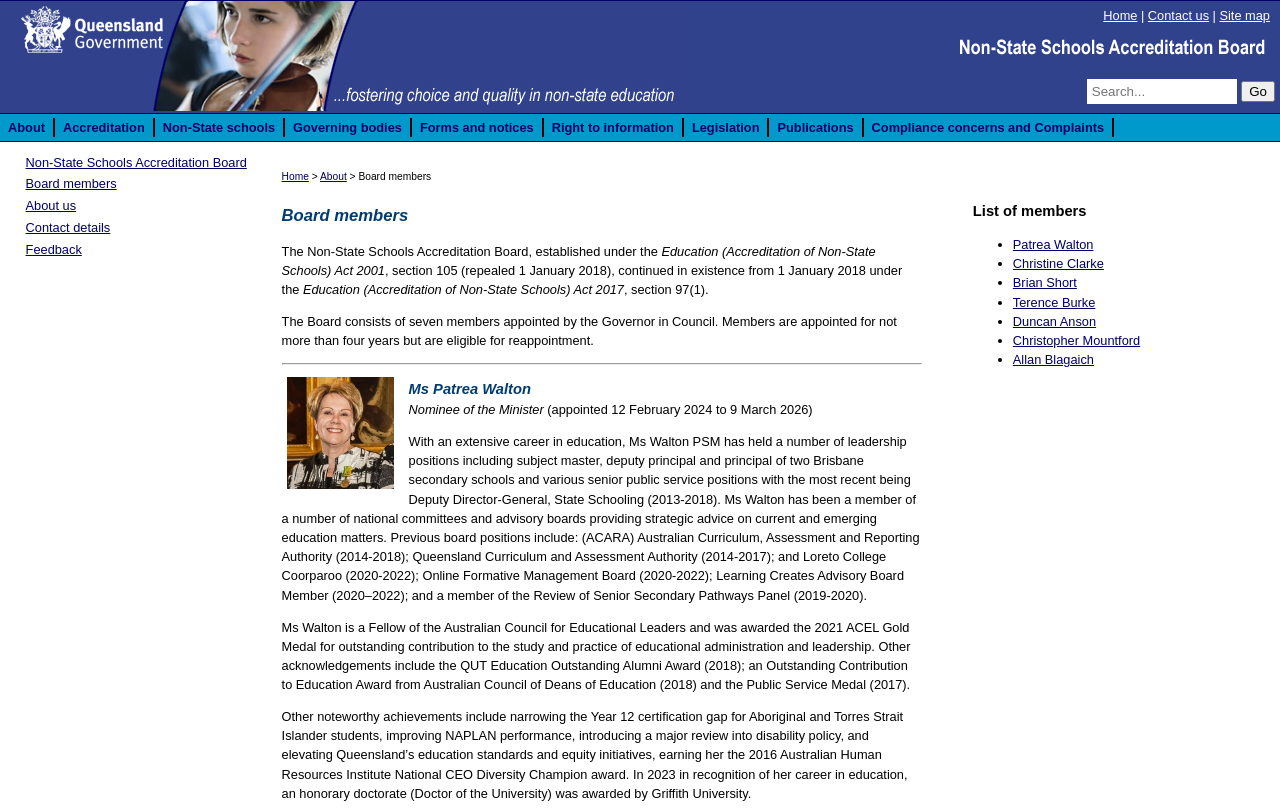Utilize the details in the image to thoroughly answer the following question: What is the year Ms Patrea Walton was awarded the Public Service Medal?

The year Ms Patrea Walton was awarded the Public Service Medal can be found in the text that describes her achievements, which states that she was awarded the Public Service Medal in 2017.